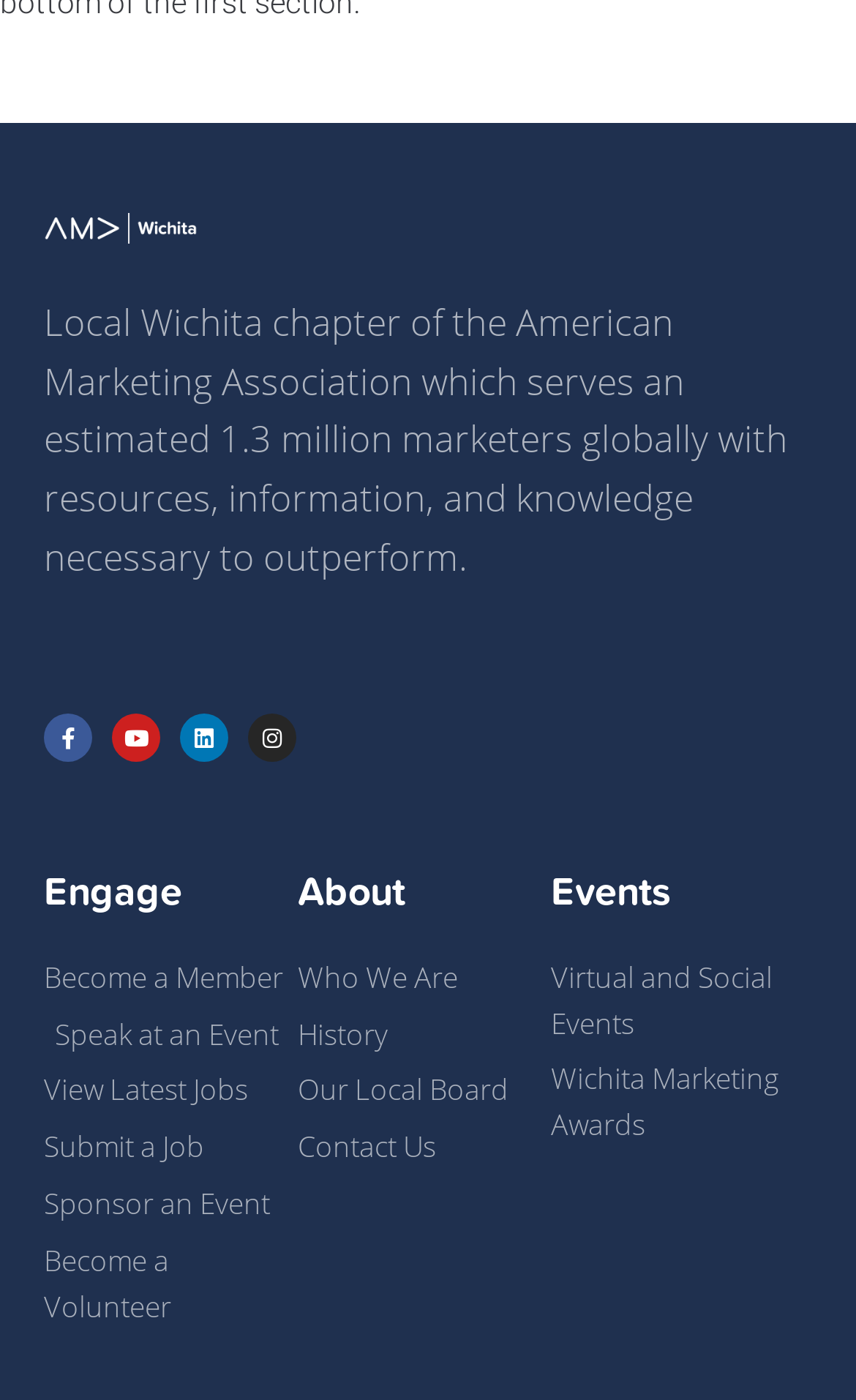What is the name of the organization?
Please answer the question as detailed as possible.

The StaticText element with the text 'Local Wichita chapter of the American Marketing Association...' indicates that the organization is the American Marketing Association.